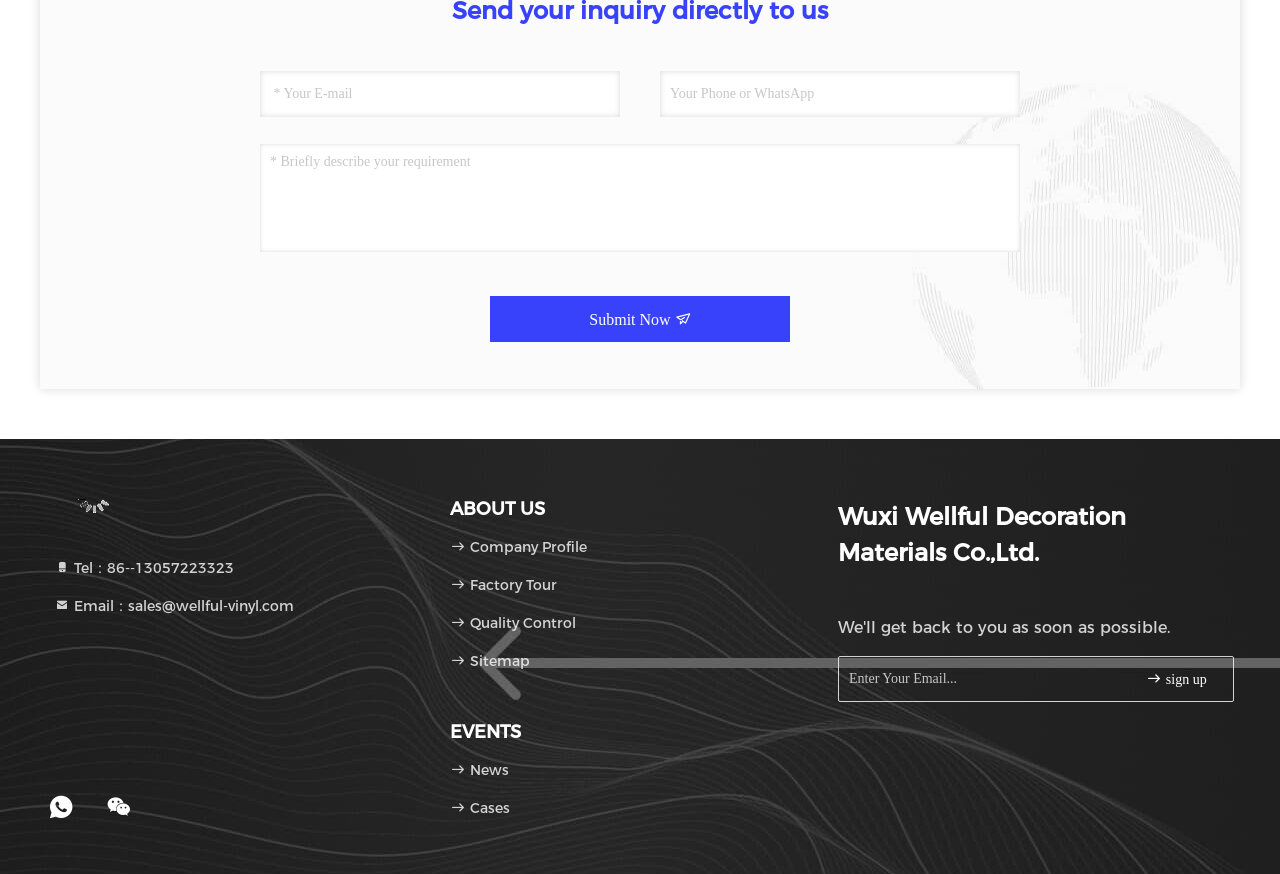Show me the bounding box coordinates of the clickable region to achieve the task as per the instruction: "Submit your request".

[0.383, 0.339, 0.617, 0.391]